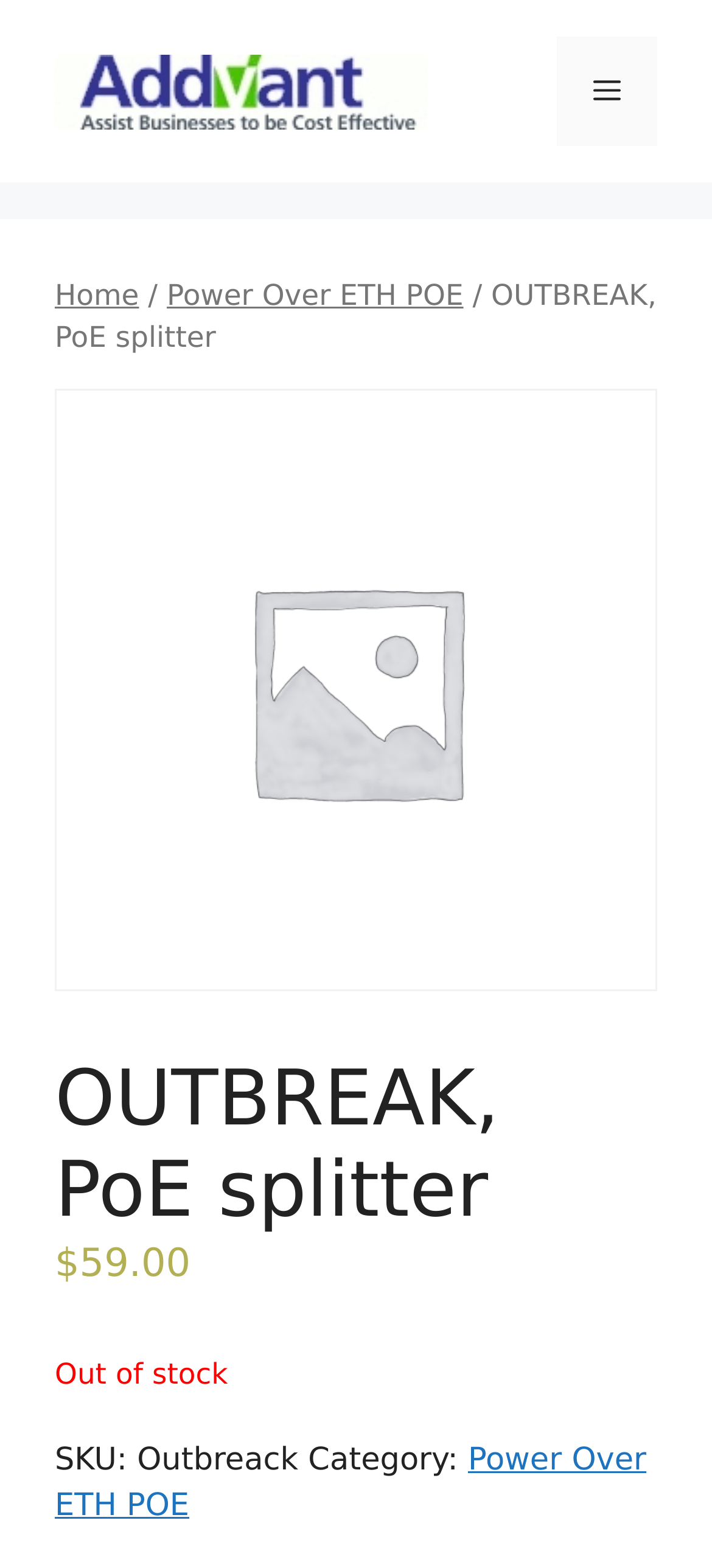What is the SKU of the product?
Offer a detailed and exhaustive answer to the question.

I found the SKU by looking at the StaticText elements, which contain the SKU information. Specifically, I found the text 'SKU:' followed by the text 'Outbreack', which indicates the SKU of the product.